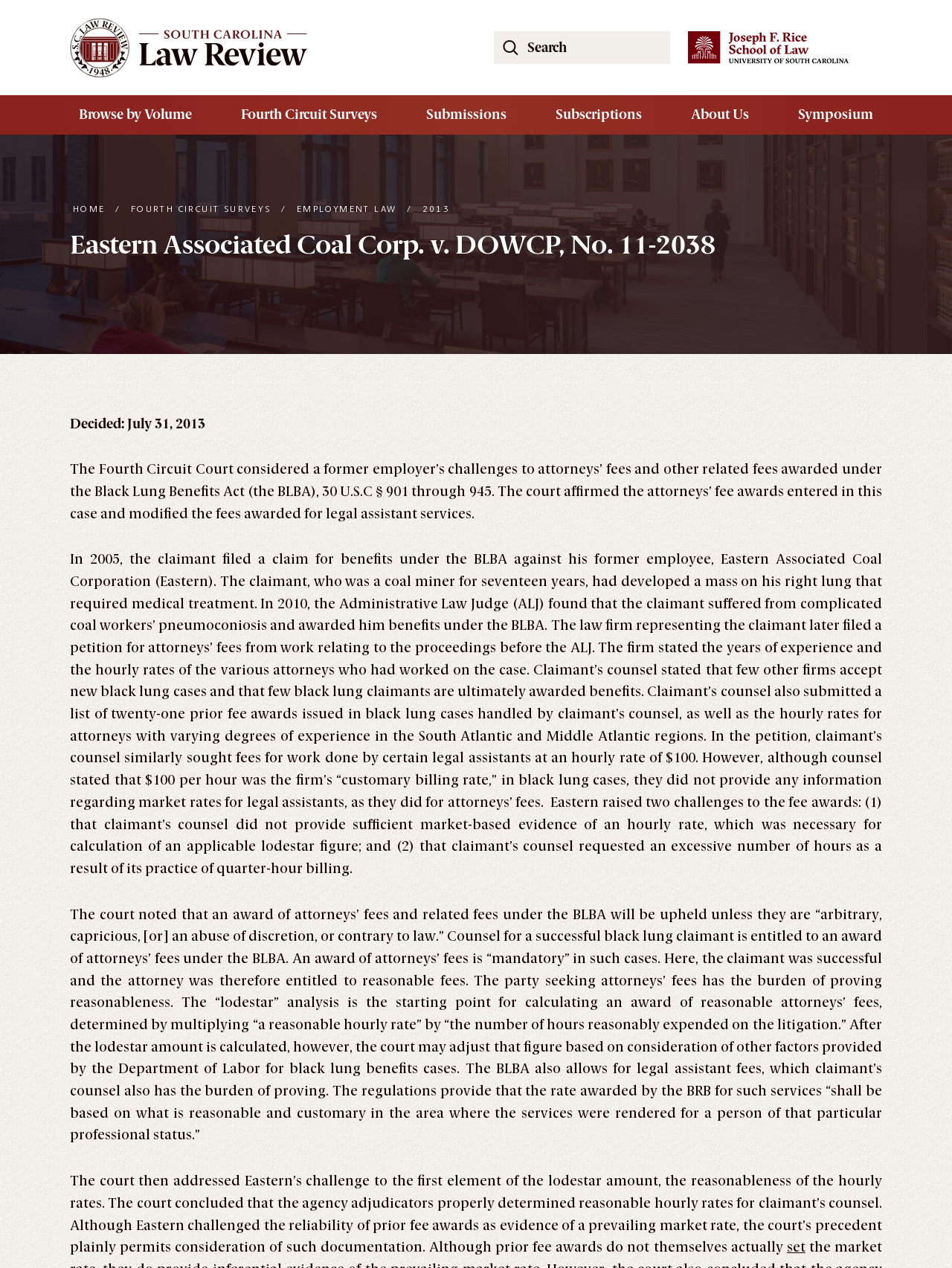Identify the bounding box coordinates of the HTML element based on this description: "Symposium".

[0.832, 0.075, 0.923, 0.106]